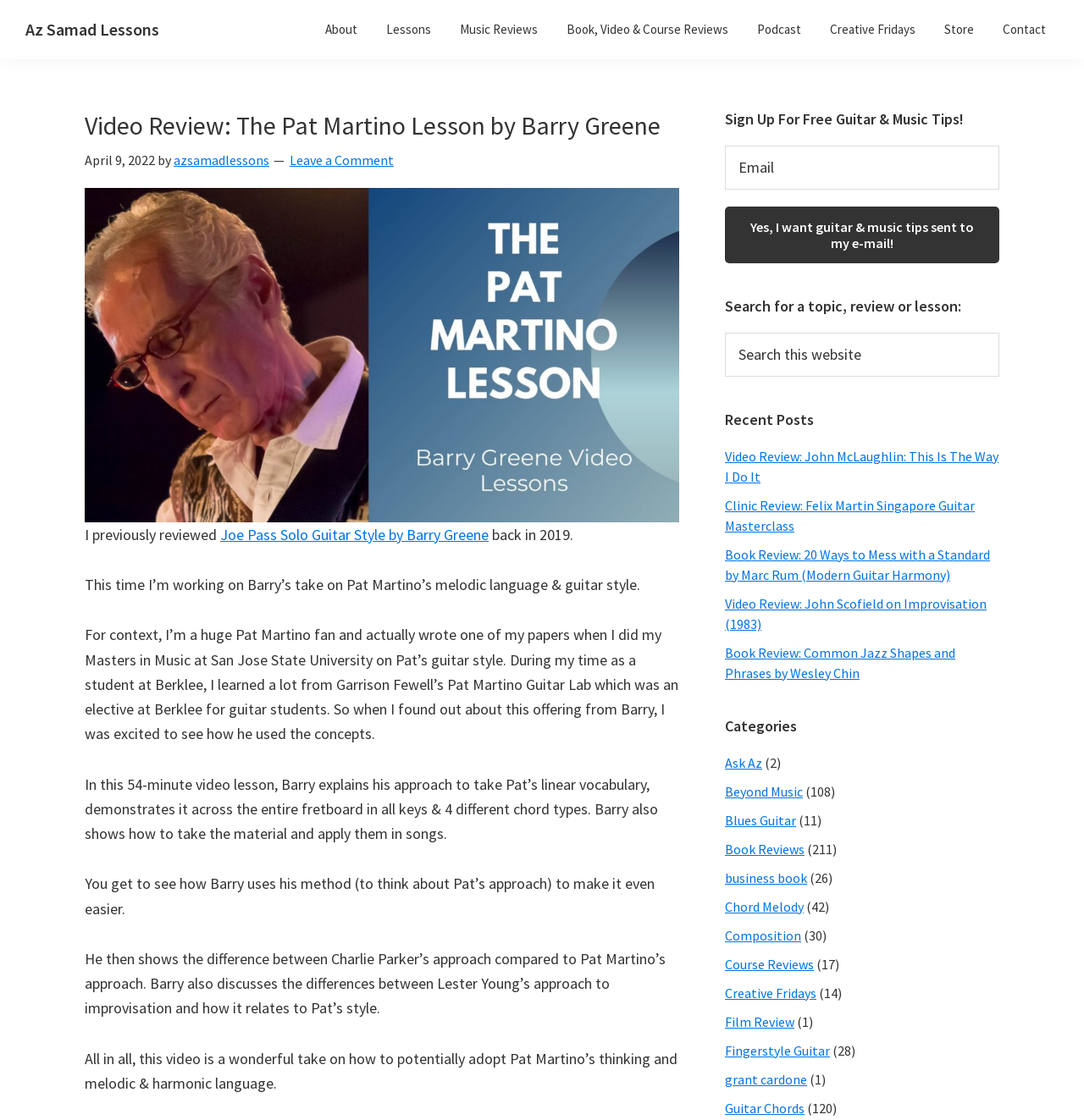Indicate the bounding box coordinates of the clickable region to achieve the following instruction: "Click the 'About' link in the main navigation."

[0.288, 0.011, 0.341, 0.041]